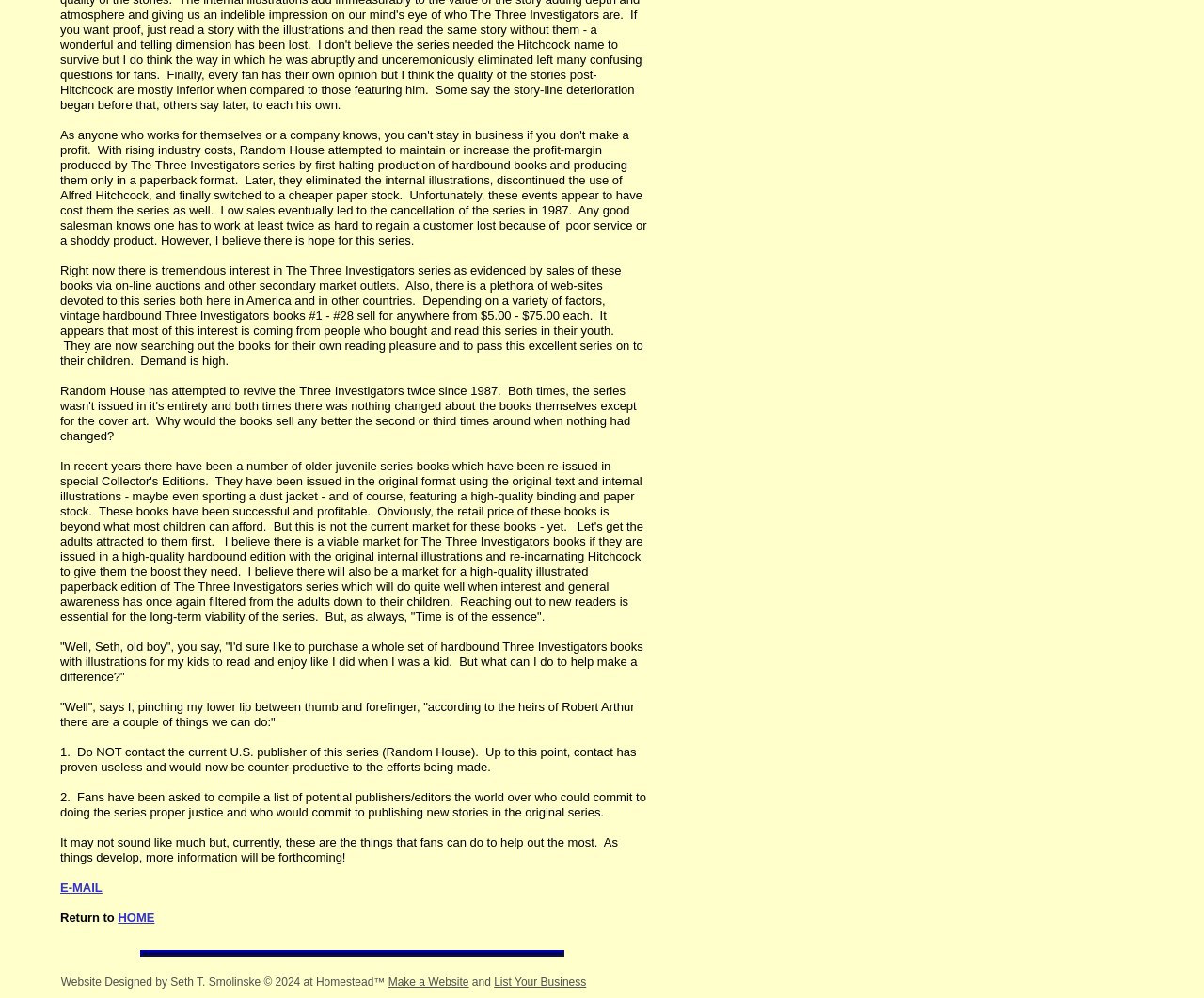Find the bounding box coordinates of the UI element according to this description: "E-MAIL".

[0.05, 0.882, 0.085, 0.896]